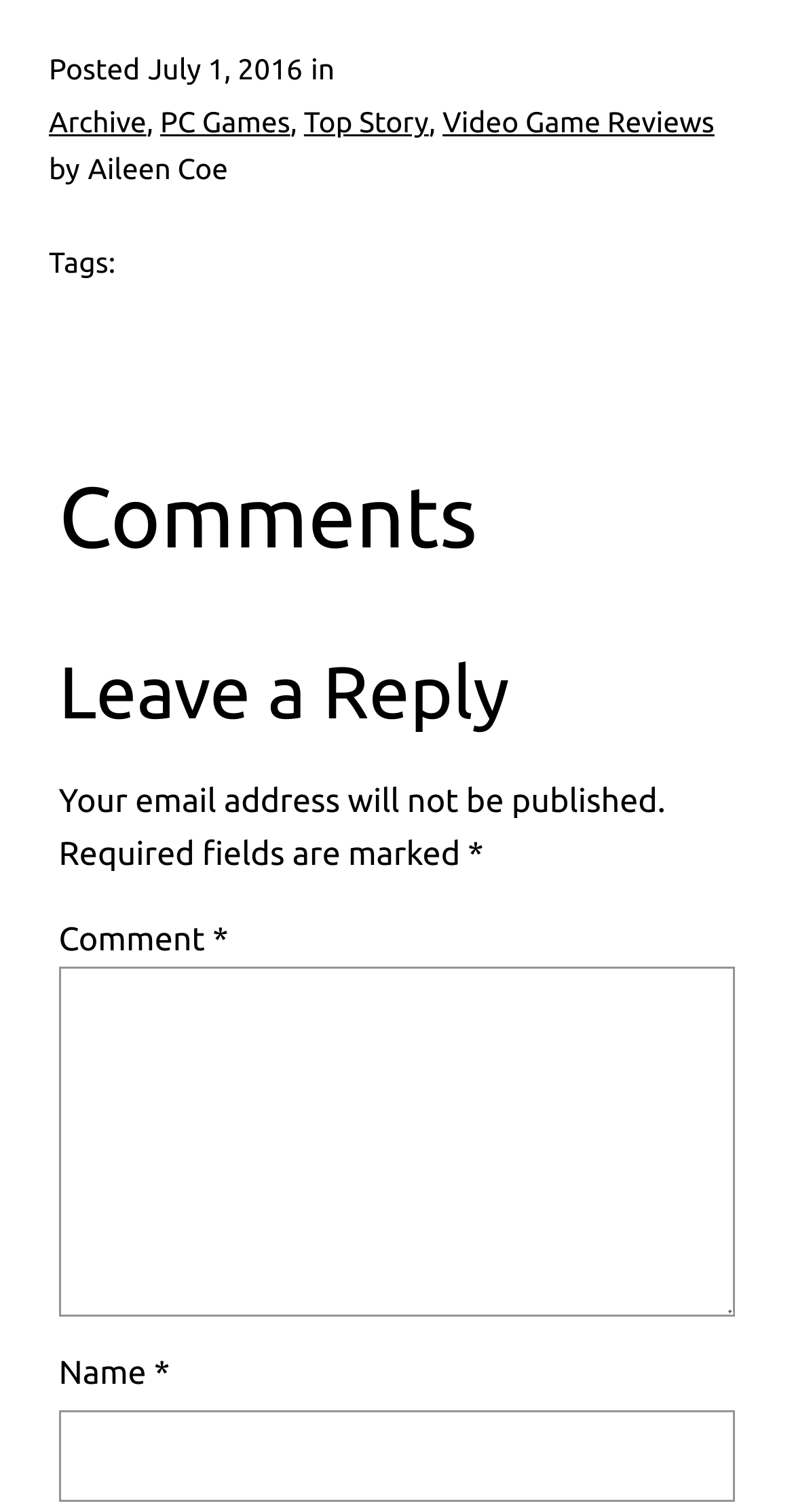What are the categories of the post?
Please give a detailed and thorough answer to the question, covering all relevant points.

The categories of the post can be found in the link elements 'PC Games', 'Top Story', and 'Video Game Reviews' which are siblings of the static text element 'in'.